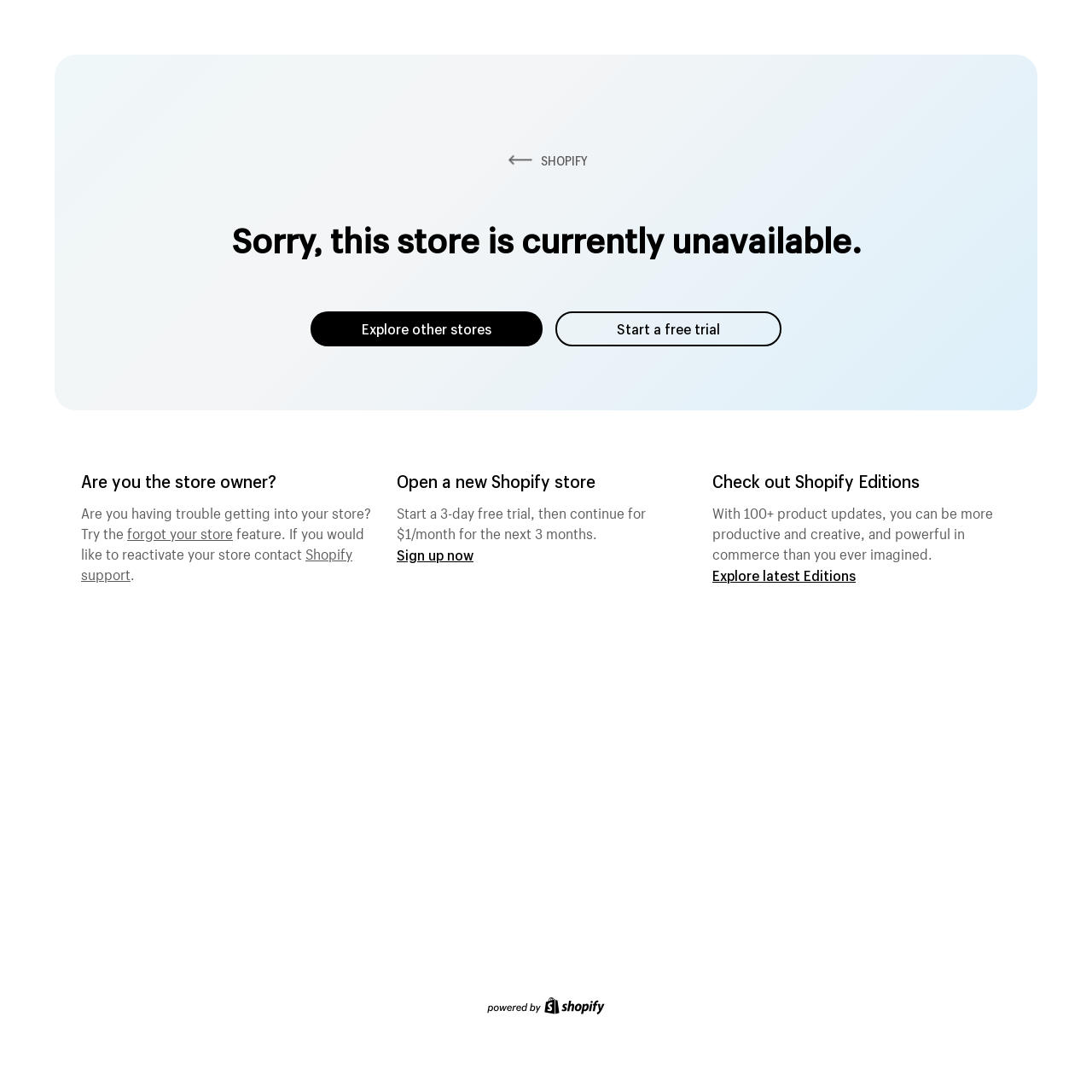Please locate and generate the primary heading on this webpage.

Sorry, this store is currently unavailable.